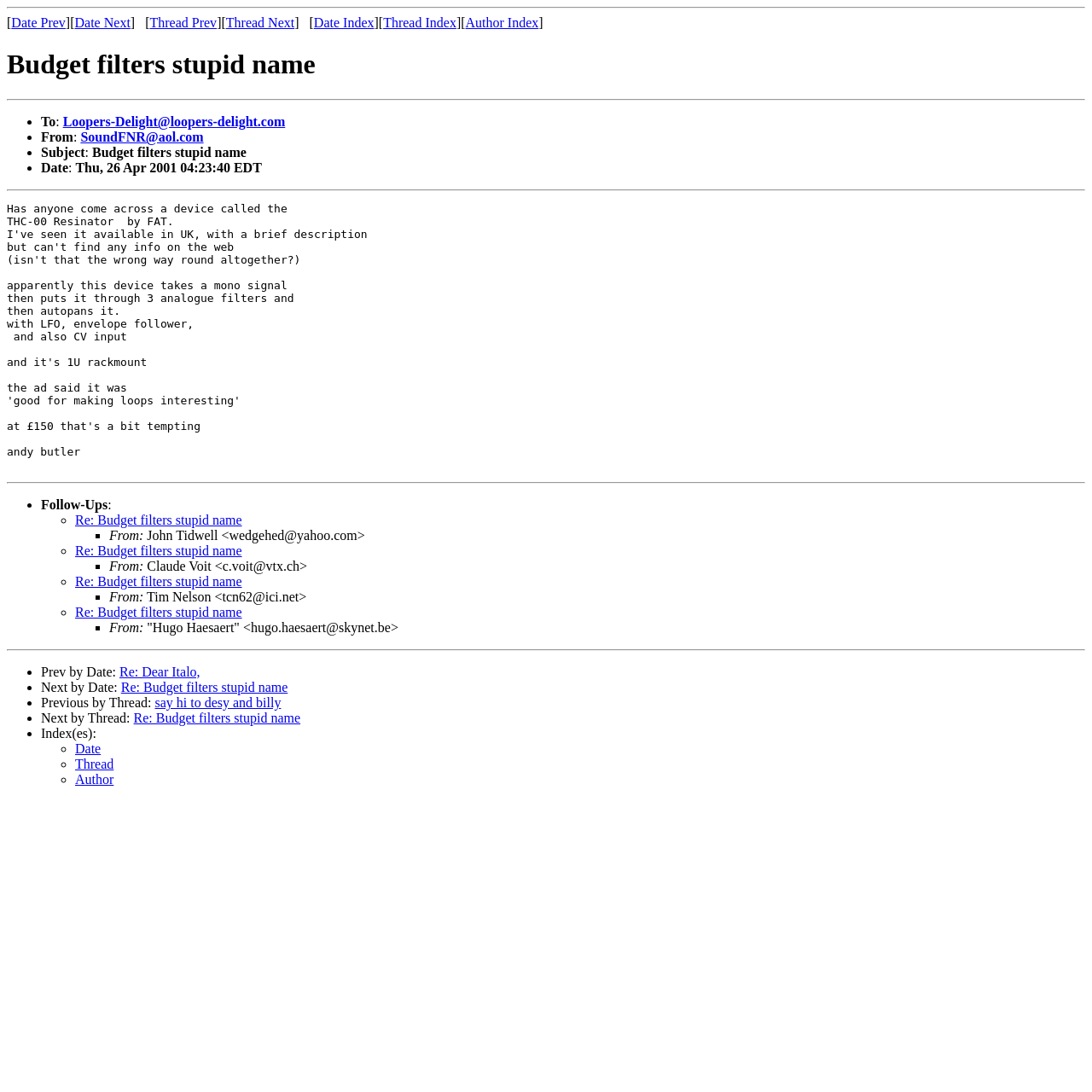Could you locate the bounding box coordinates for the section that should be clicked to accomplish this task: "Click on Date Prev".

[0.01, 0.014, 0.06, 0.027]